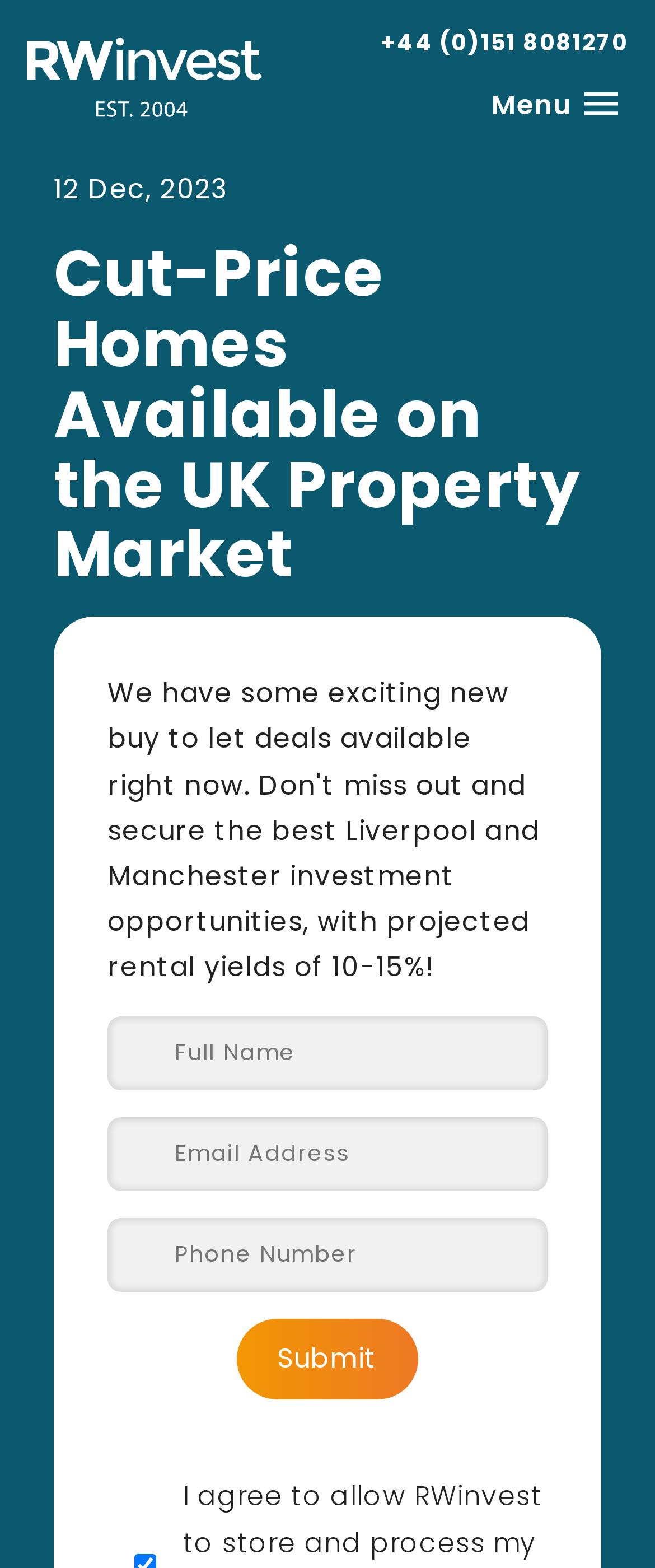What is the purpose of the form with textboxes?
Using the image as a reference, answer with just one word or a short phrase.

Contact or registration